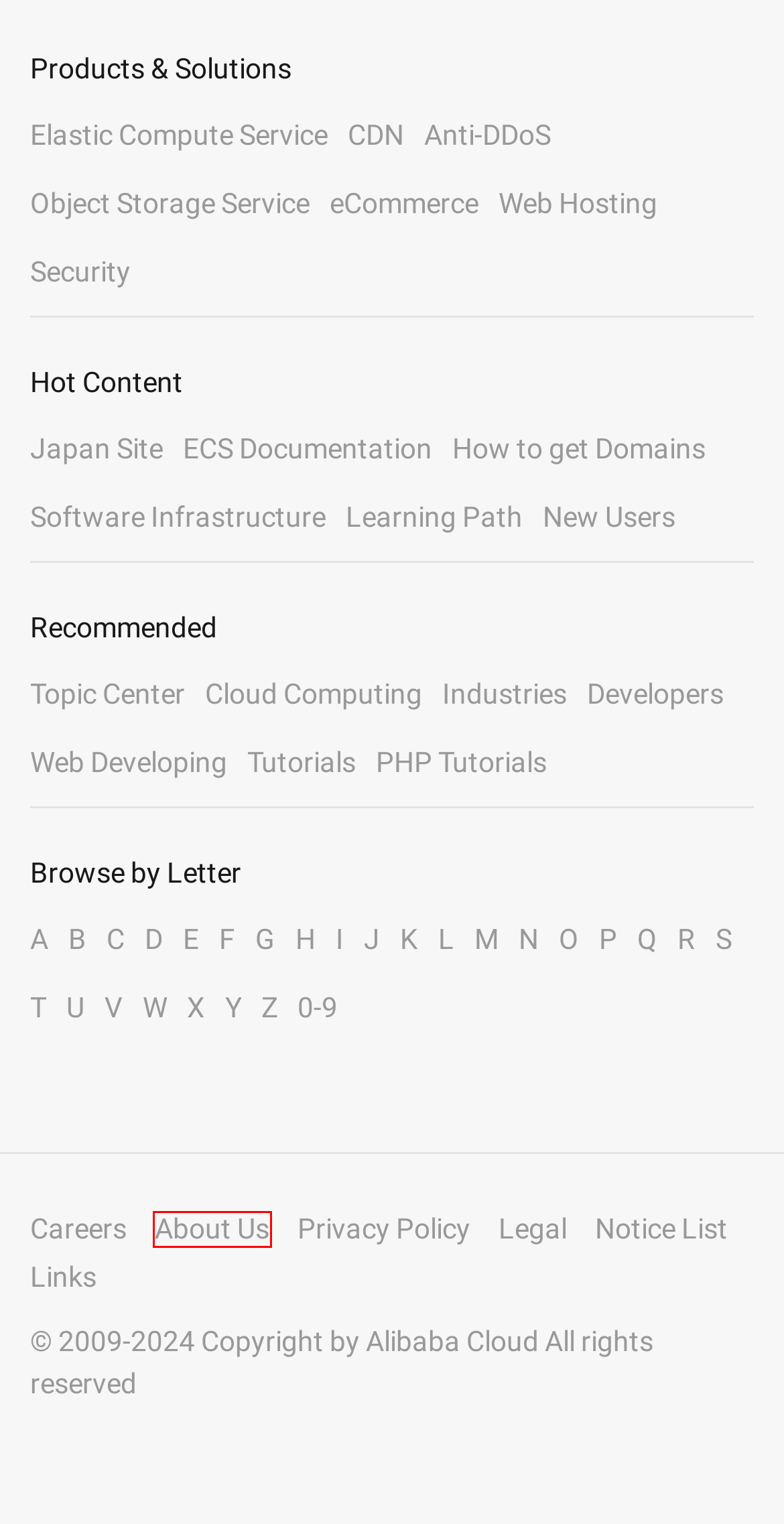Given a webpage screenshot featuring a red rectangle around a UI element, please determine the best description for the new webpage that appears after the element within the bounding box is clicked. The options are:
A. Software Infrastructure-Marketplace - Alibaba Cloud
B. Tutorials: Cloud Computing Deployment Tutorials - Getting Started with Alibaba Cloud
C. About Alibaba Cloud:  The Pulse of Digitalization
D. Alibaba Cloud Learning Path - Getting Started with Alibaba Cloud
E. Programming Language & Operating System You Should Know to Be A Developer - Alibaba Cloud
F. Alibaba Cloud: クラウドコンピューティングサービス
G. Introduction to Elastic Compute Service - Alibaba Cloud Document Center
H. Learn the Latest News of Different Industries and Bring Your Business to Success - Alibaba Cloud

C